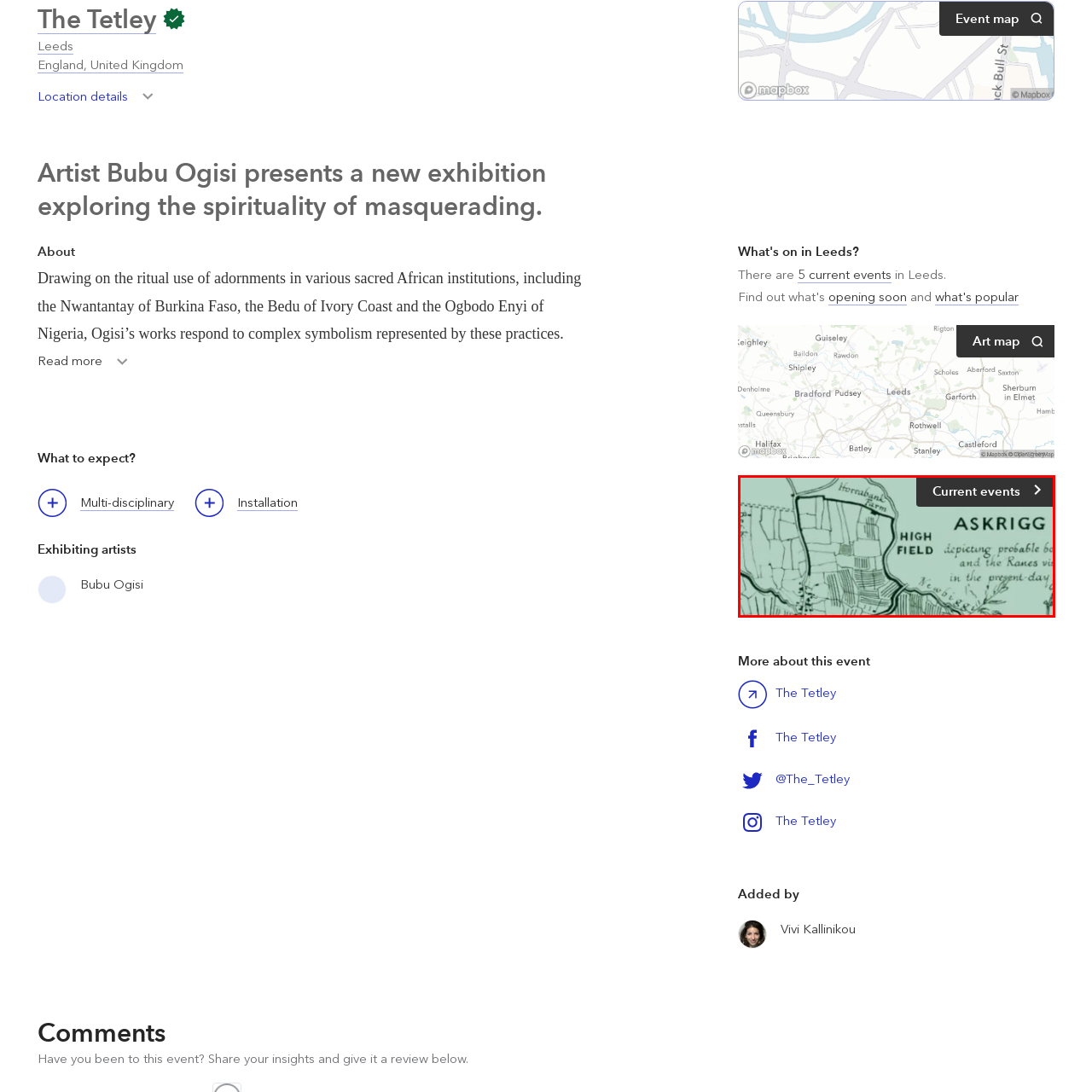What type of representation is the map? Please look at the image within the red bounding box and provide a one-word or short-phrase answer based on what you see.

Artistic